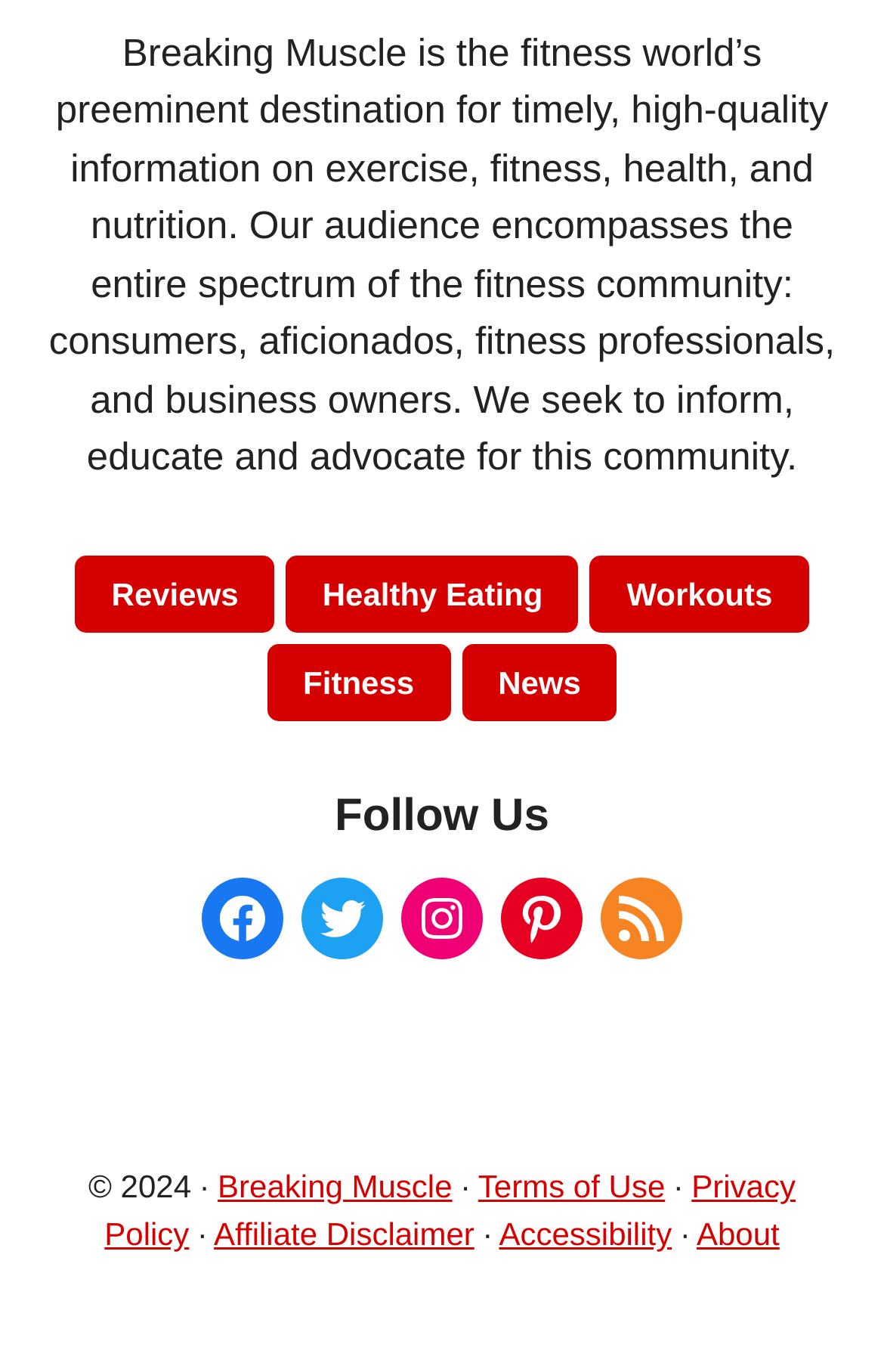Find the bounding box of the UI element described as: "RSS Feed". The bounding box coordinates should be given as four float values between 0 and 1, i.e., [left, top, right, bottom].

[0.679, 0.64, 0.772, 0.699]